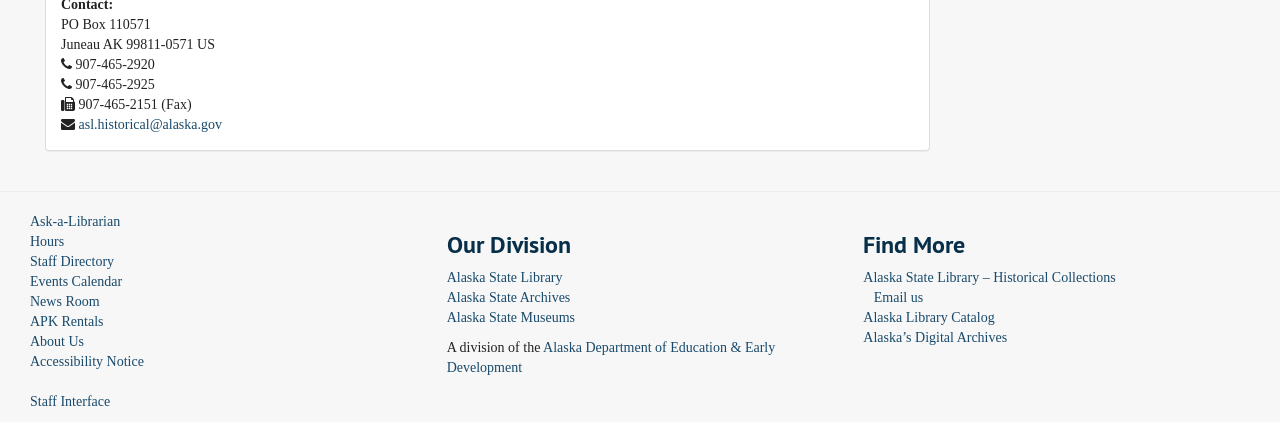What is the address of the Alaska State Library?
Refer to the image and give a detailed answer to the query.

I found the address by looking at the static text elements at the top of the page, which provide the PO box, city, state, and zip code.